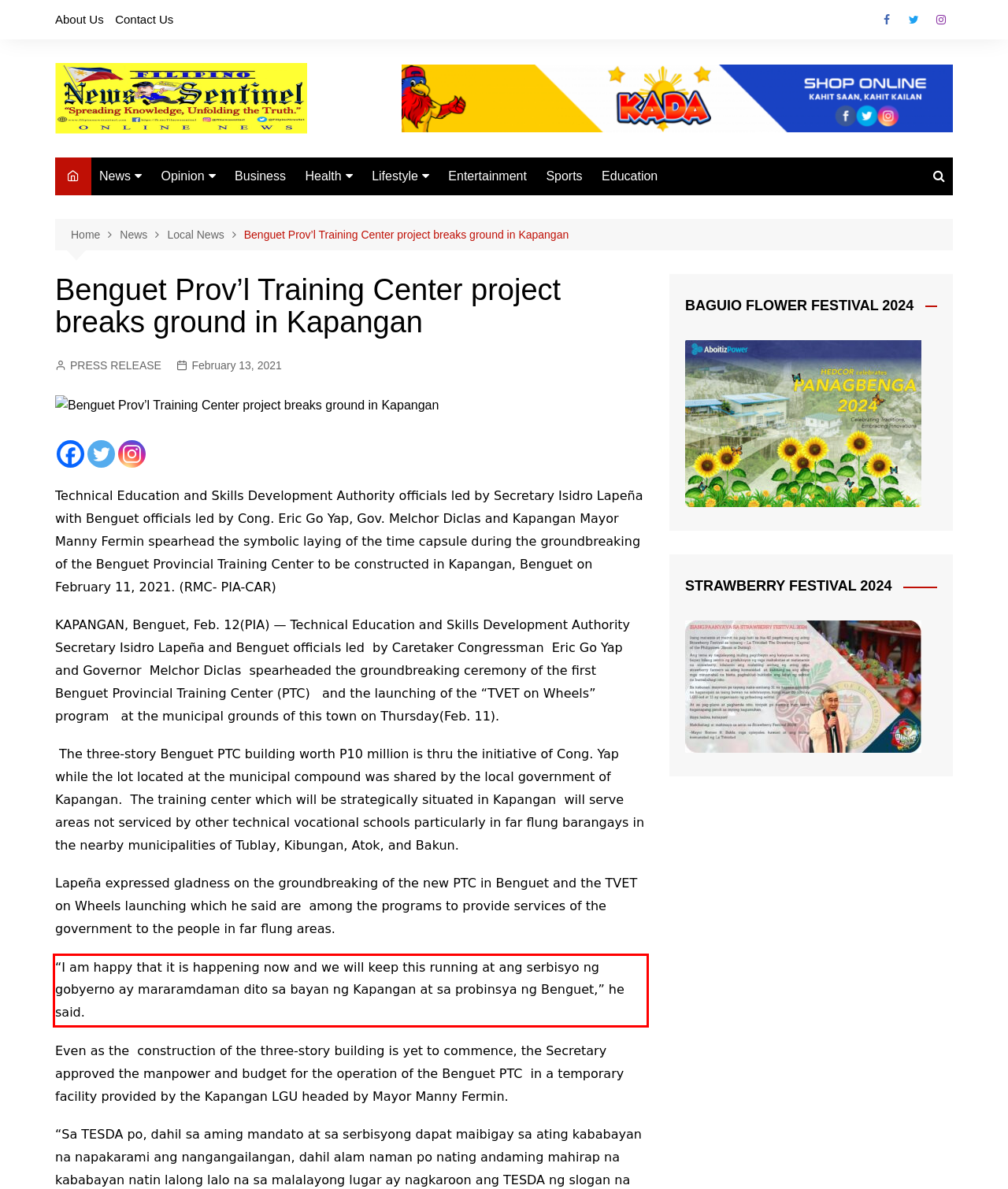With the provided screenshot of a webpage, locate the red bounding box and perform OCR to extract the text content inside it.

“I am happy that it is happening now and we will keep this running at ang serbisyo ng gobyerno ay mararamdaman dito sa bayan ng Kapangan at sa probinsya ng Benguet,” he said.